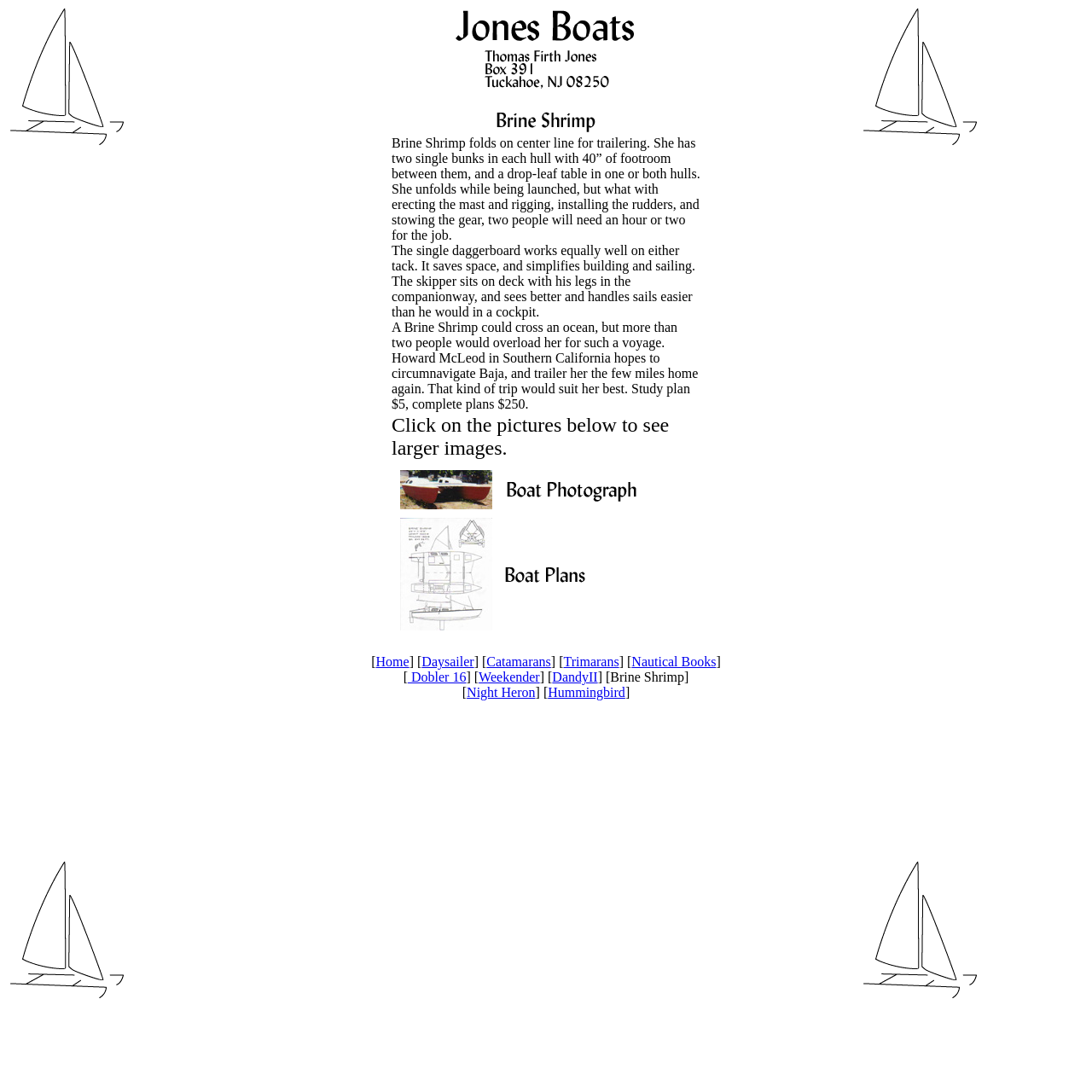Determine the coordinates of the bounding box that should be clicked to complete the instruction: "Go to Home page". The coordinates should be represented by four float numbers between 0 and 1: [left, top, right, bottom].

None